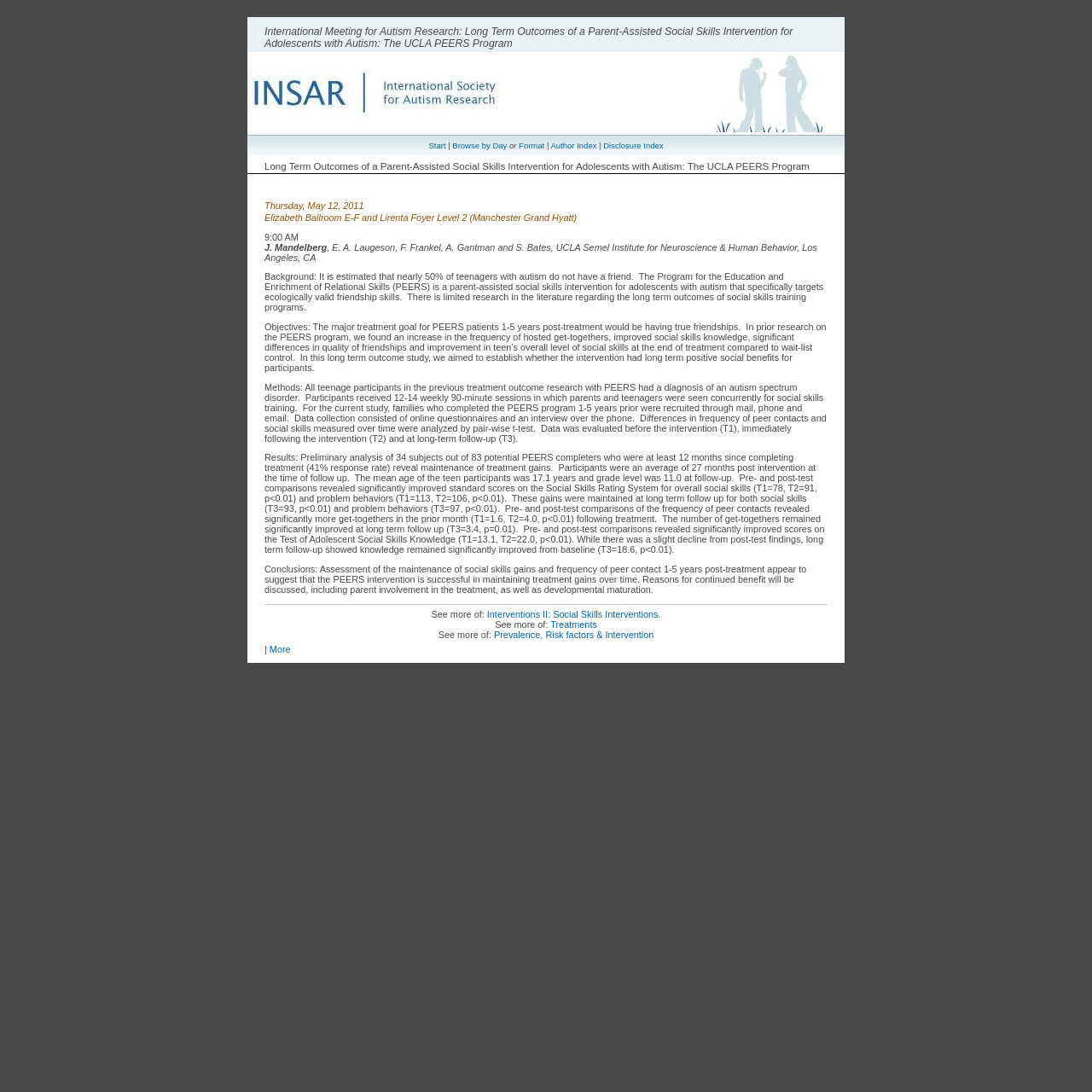Locate the UI element that matches the description title="Red" in the webpage screenshot. Return the bounding box coordinates in the format (top-left x, top-left y, bottom-right x, bottom-right y), with values ranging from 0 to 1.

None